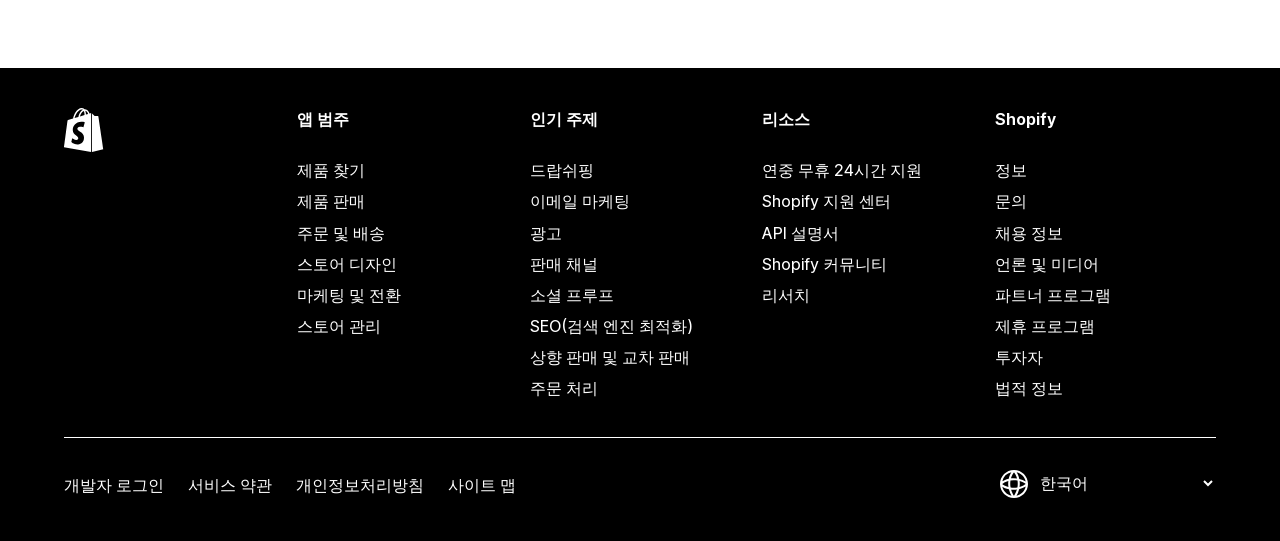What type of support is available 24/7?
Based on the visual content, answer with a single word or a brief phrase.

24-hour support